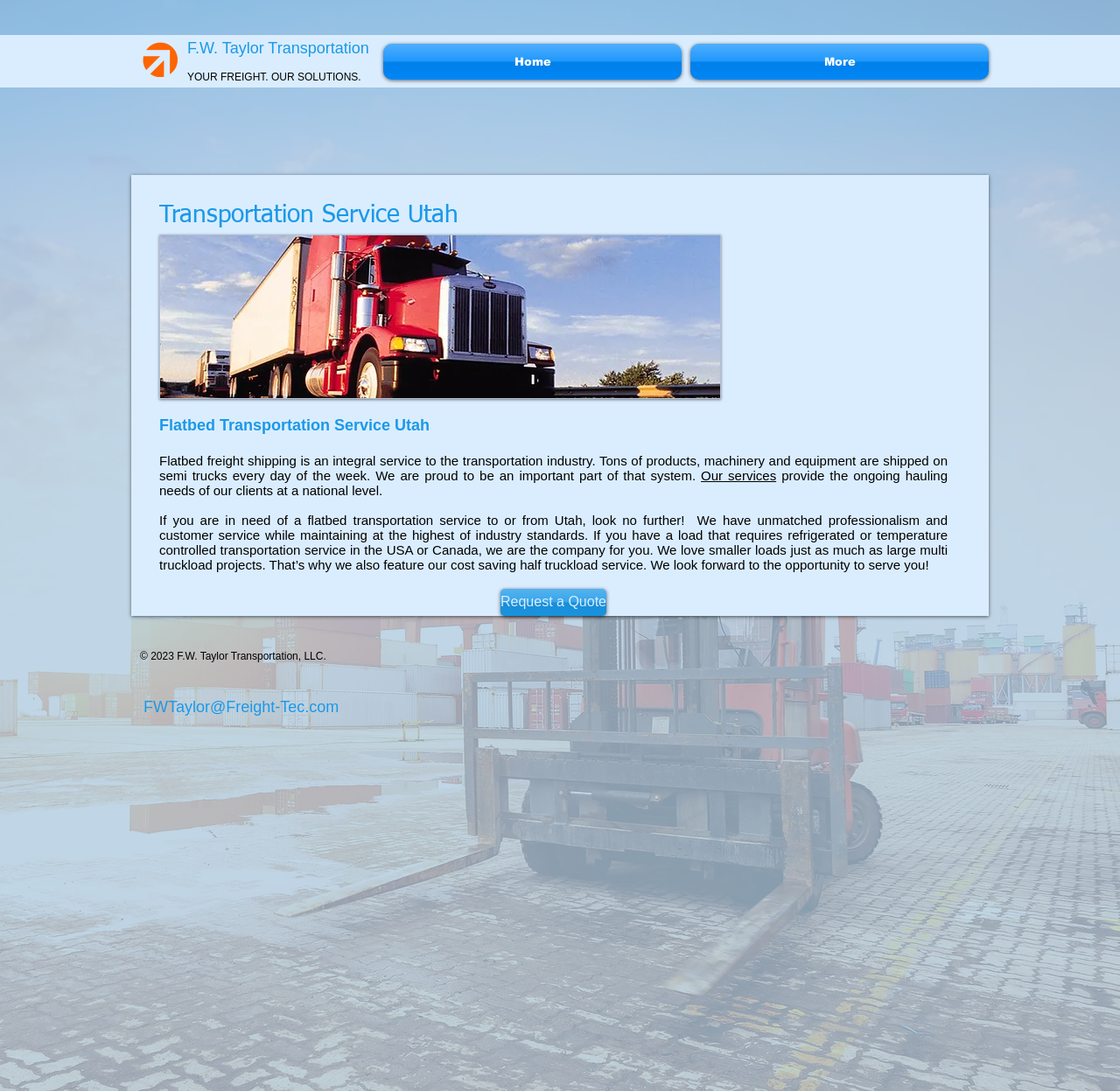Answer succinctly with a single word or phrase:
What is the purpose of the 'Request a Quote' link?

To request a quote